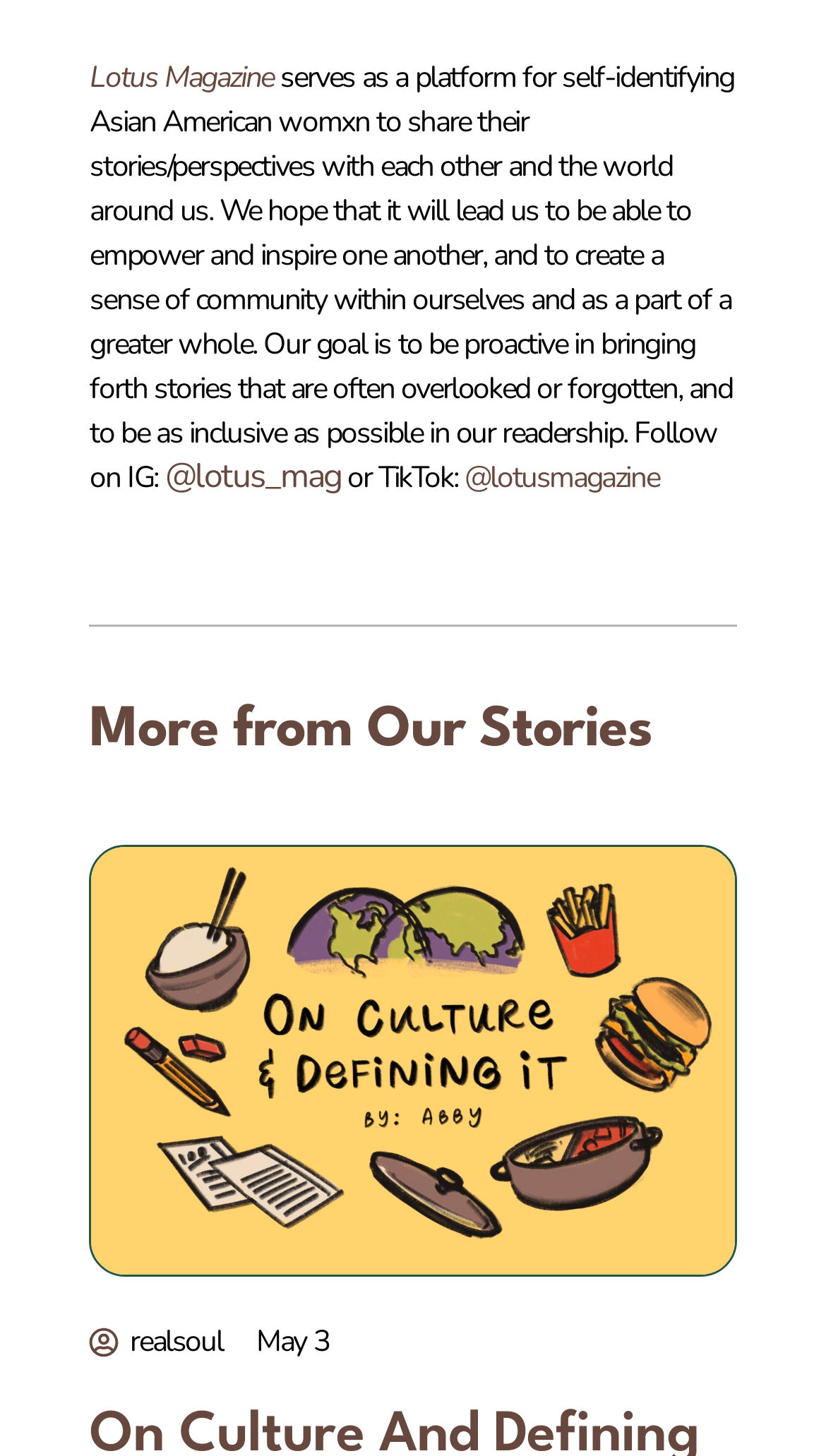Please find the bounding box for the UI element described by: "May 3".

[0.31, 0.906, 0.398, 0.937]